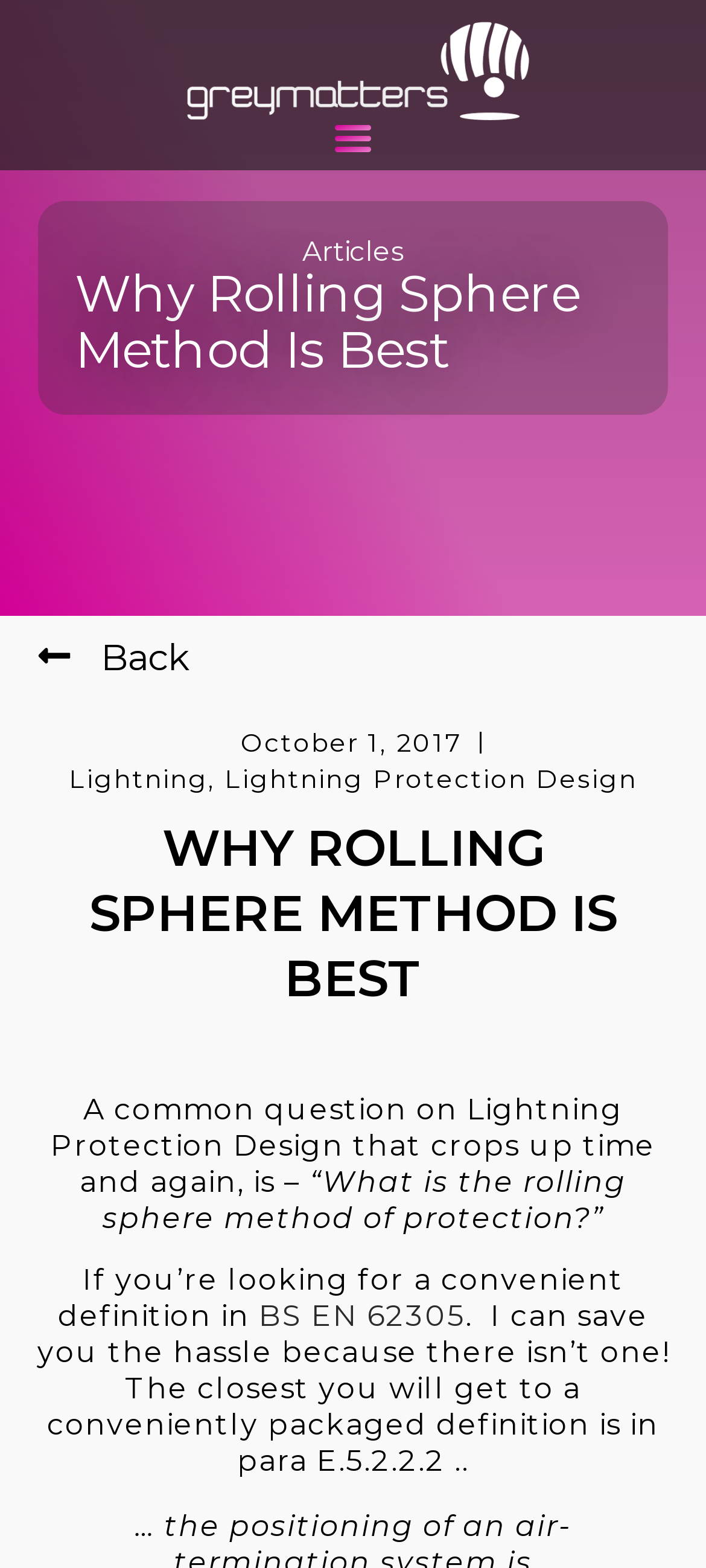Examine the screenshot and answer the question in as much detail as possible: What is the date of the article?

The date of the article can be found by looking at the link 'October 1, 2017' on the webpage, which is likely to be the publication date of the article.